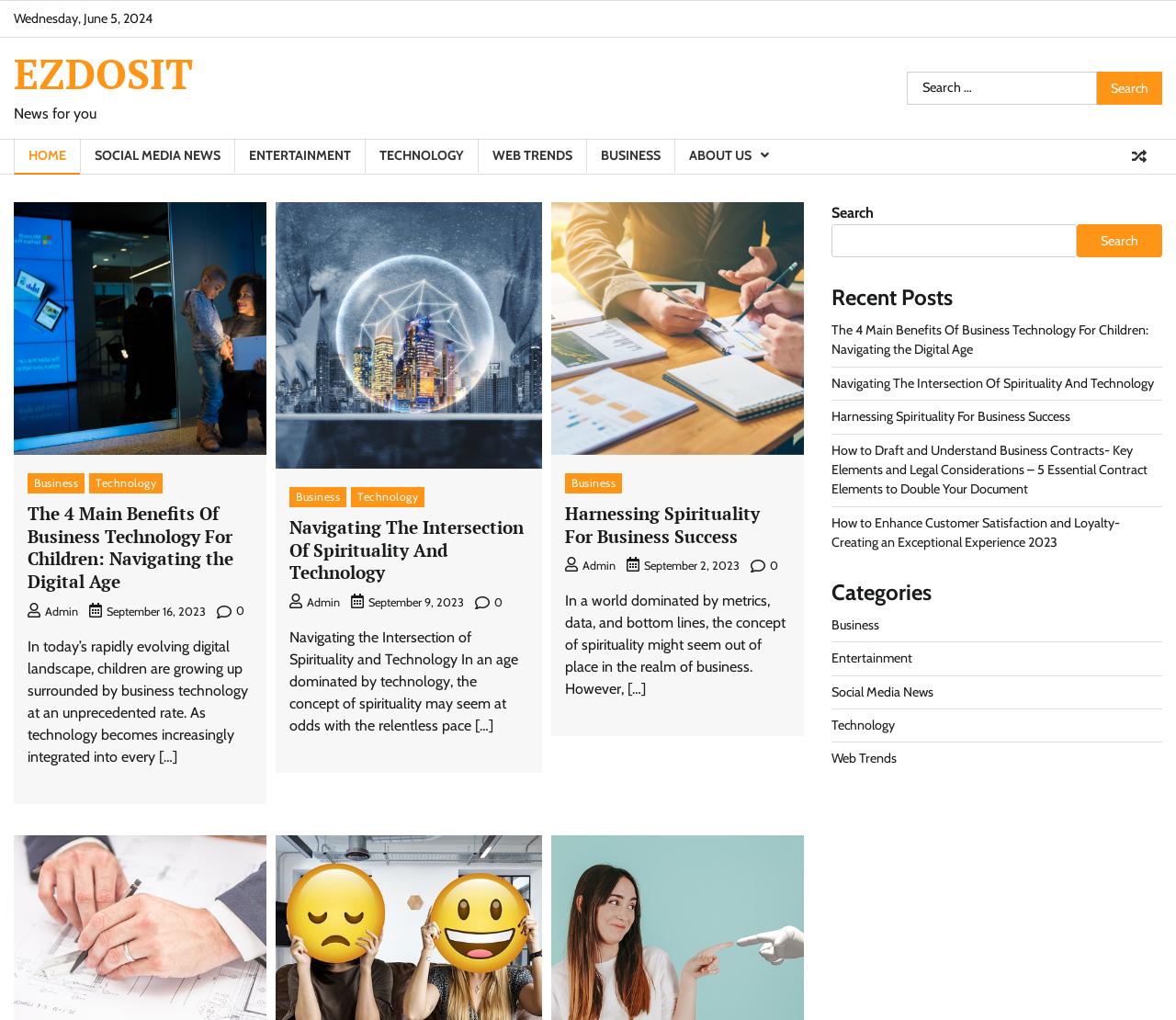Please locate the clickable area by providing the bounding box coordinates to follow this instruction: "View recent posts".

[0.707, 0.28, 0.988, 0.306]